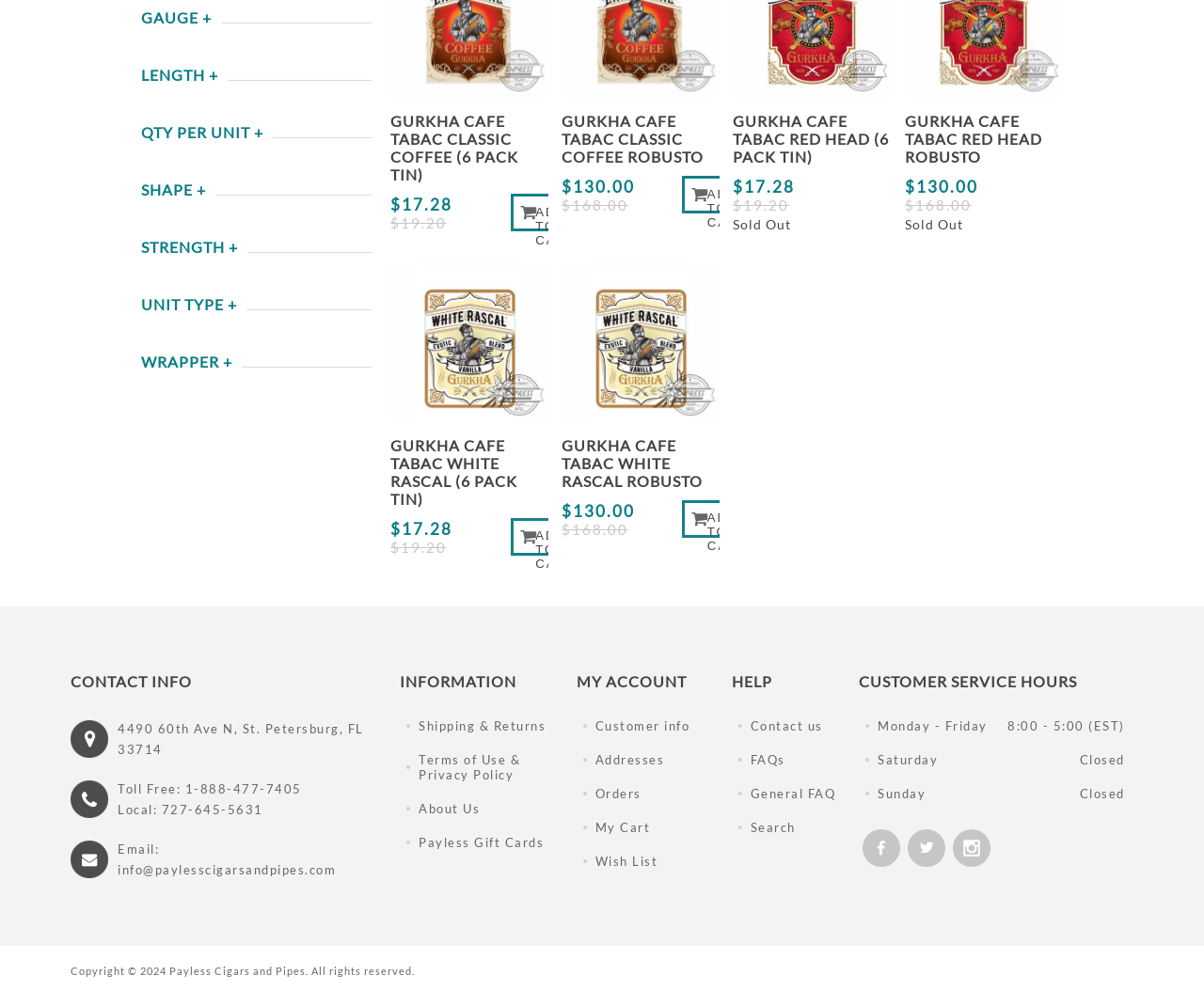Extract the bounding box coordinates of the UI element described by: "My Cart". The coordinates should include four float numbers ranging from 0 to 1, e.g., [left, top, right, bottom].

[0.479, 0.818, 0.608, 0.852]